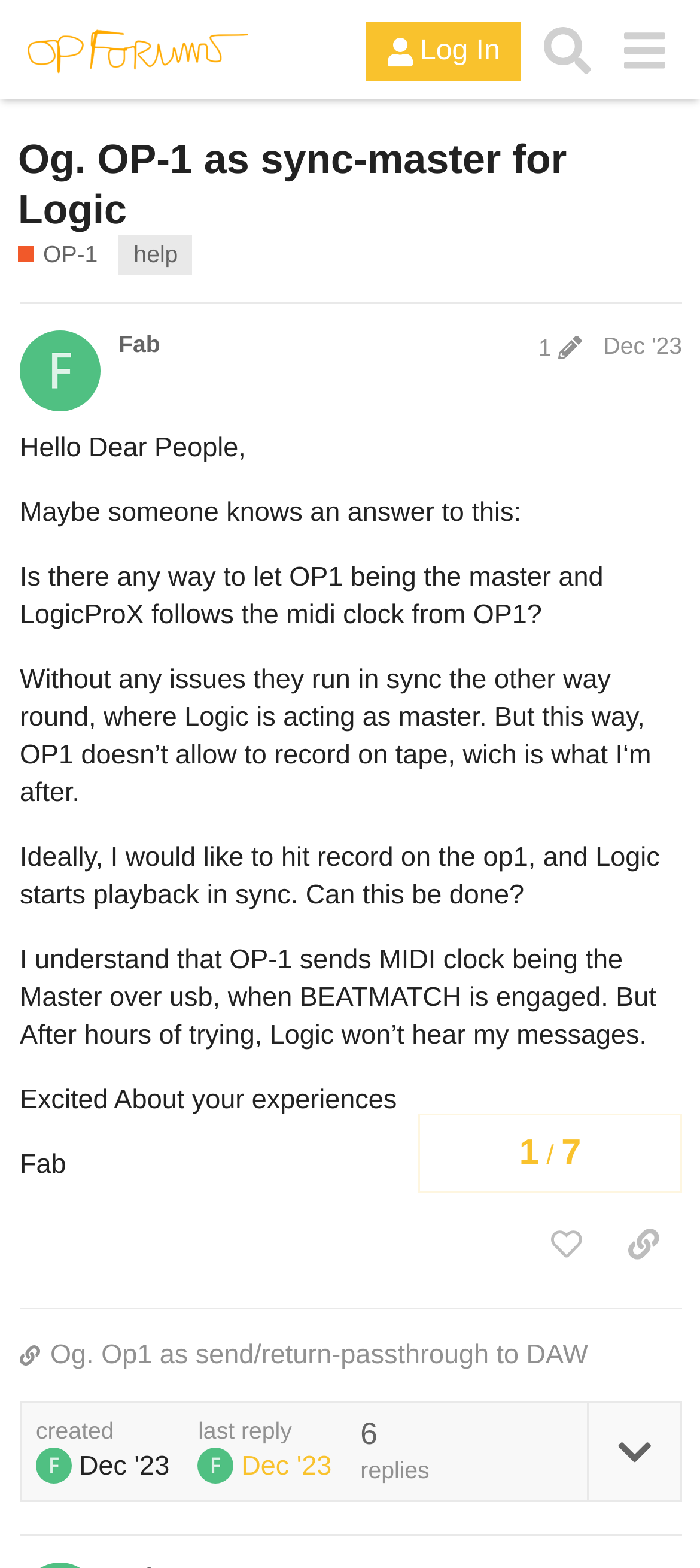Locate the bounding box of the user interface element based on this description: "title="like this post"".

[0.753, 0.773, 0.864, 0.816]